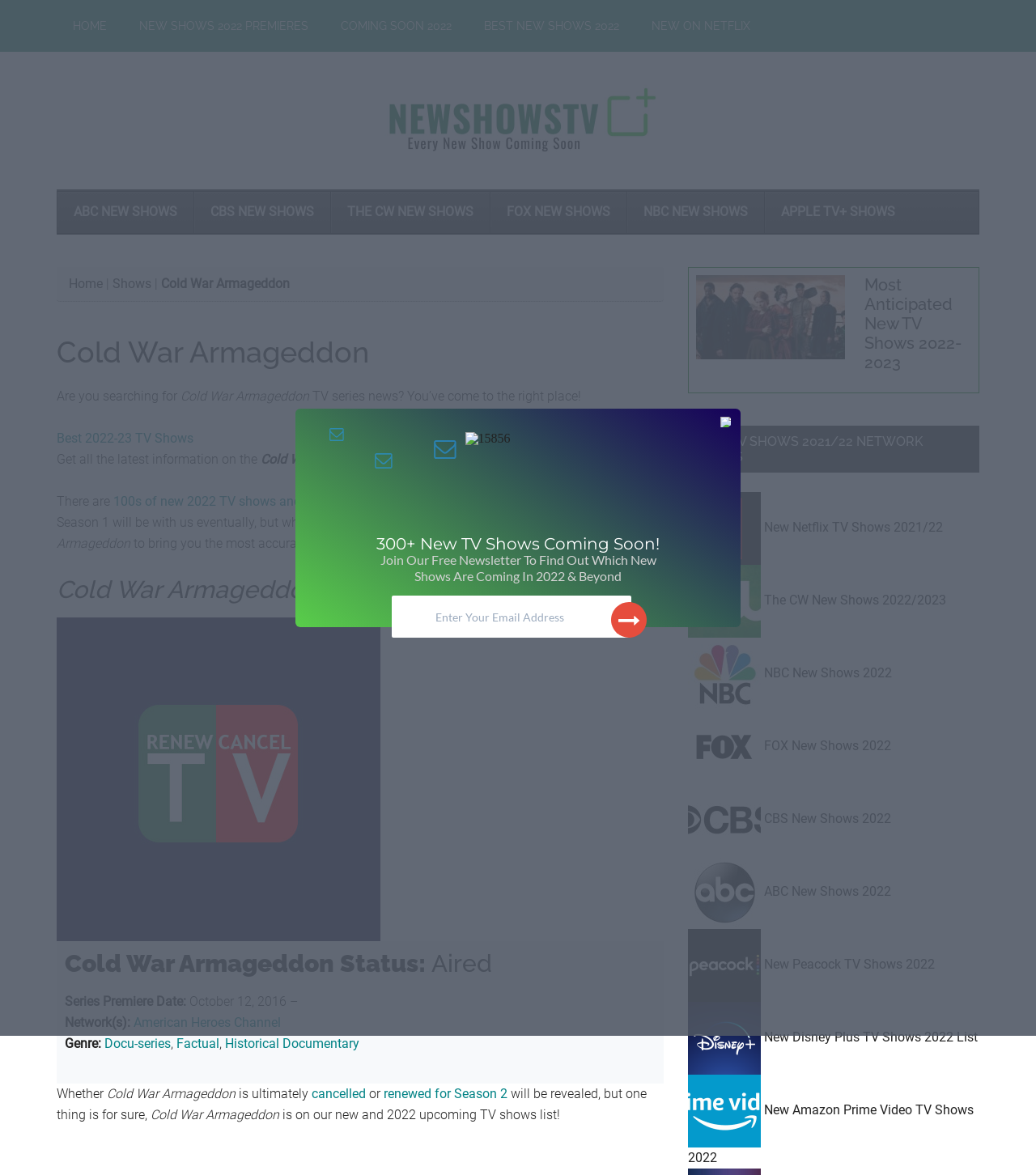What is the status of Cold War Armageddon?
Use the information from the image to give a detailed answer to the question.

I found the answer by looking at the heading 'Cold War Armageddon Status: Aired'.